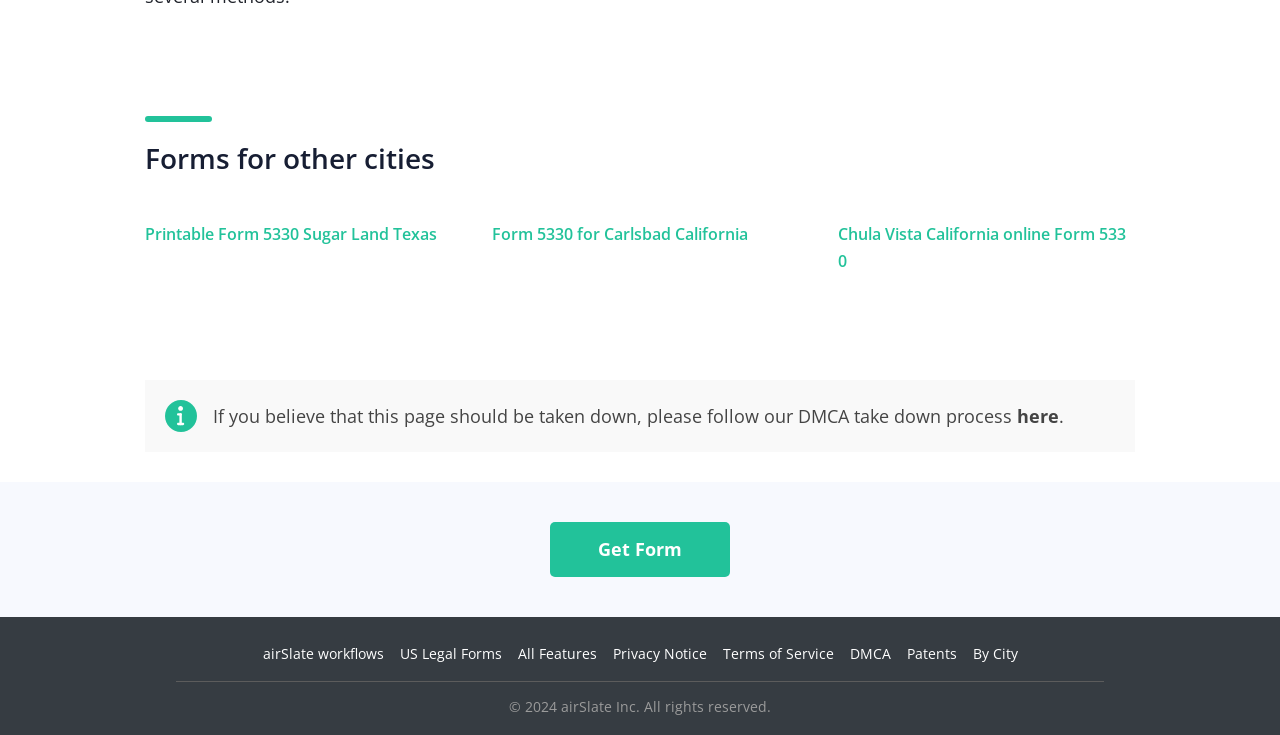Please give a succinct answer to the question in one word or phrase:
How many links are there in the footer section?

9